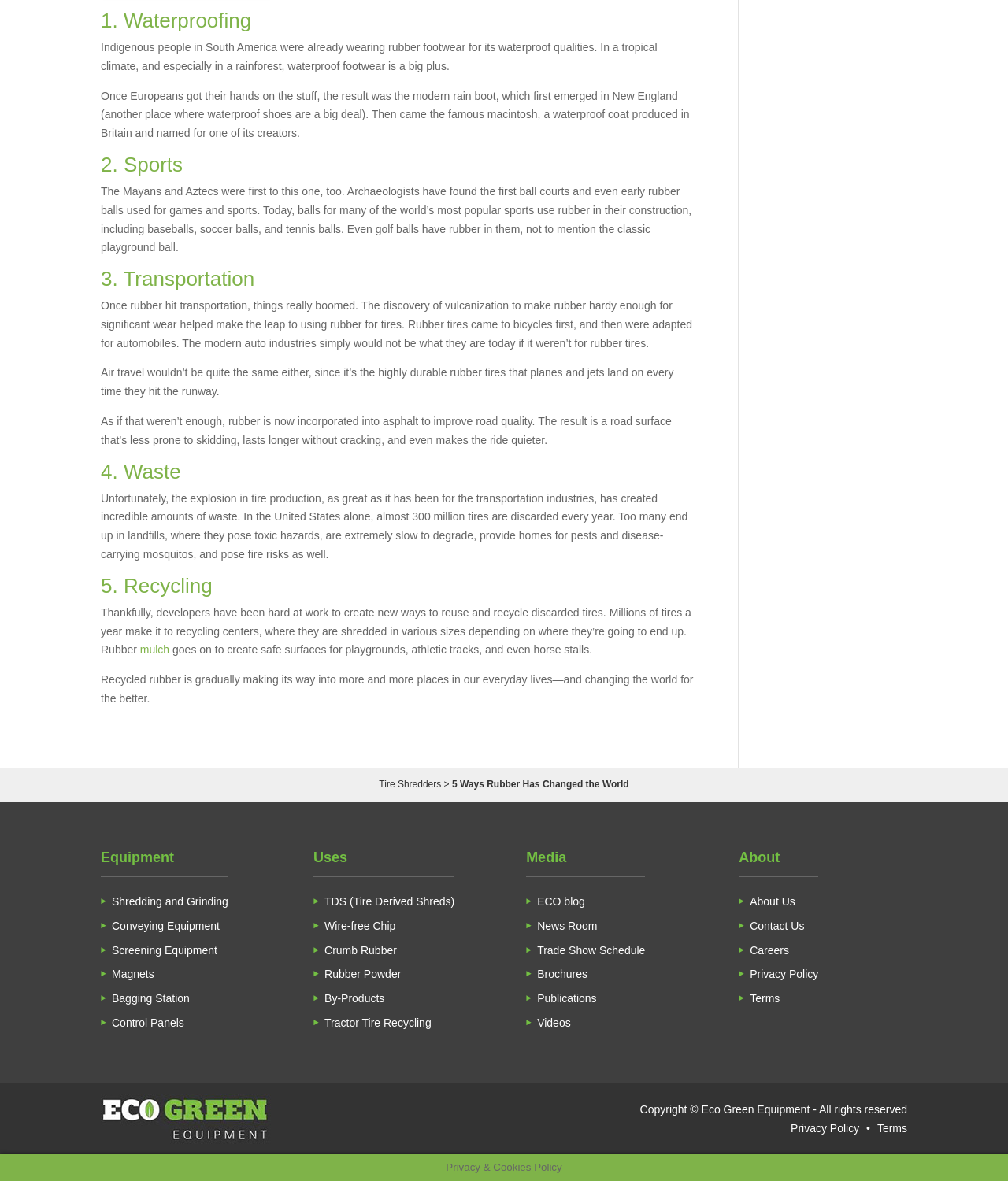Please give a concise answer to this question using a single word or phrase: 
What are the five ways rubber has changed the world?

Waterproofing, Sports, Transportation, Waste, Recycling